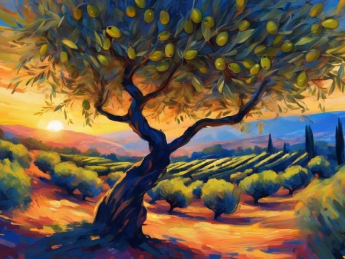Elaborate on all the key elements and details present in the image.

The image depicts a vibrant, impressionistic landscape showcasing a gnarled olive tree laden with ripe, yellow-green olives. Set against a stunning sunset, the sky transitions from warm oranges and yellows to cooler blues, casting a magical glow over the scene. In the background, rows of olive groves stretch into the distance, framed by cypress trees that rise against the horizon. This artwork captures the essence of nature's beauty and the rich symbolism often associated with olive trees, reflecting tranquility, endurance, and creativity. This image is featured in the context of an article exploring Van Gogh's artistic inspiration.